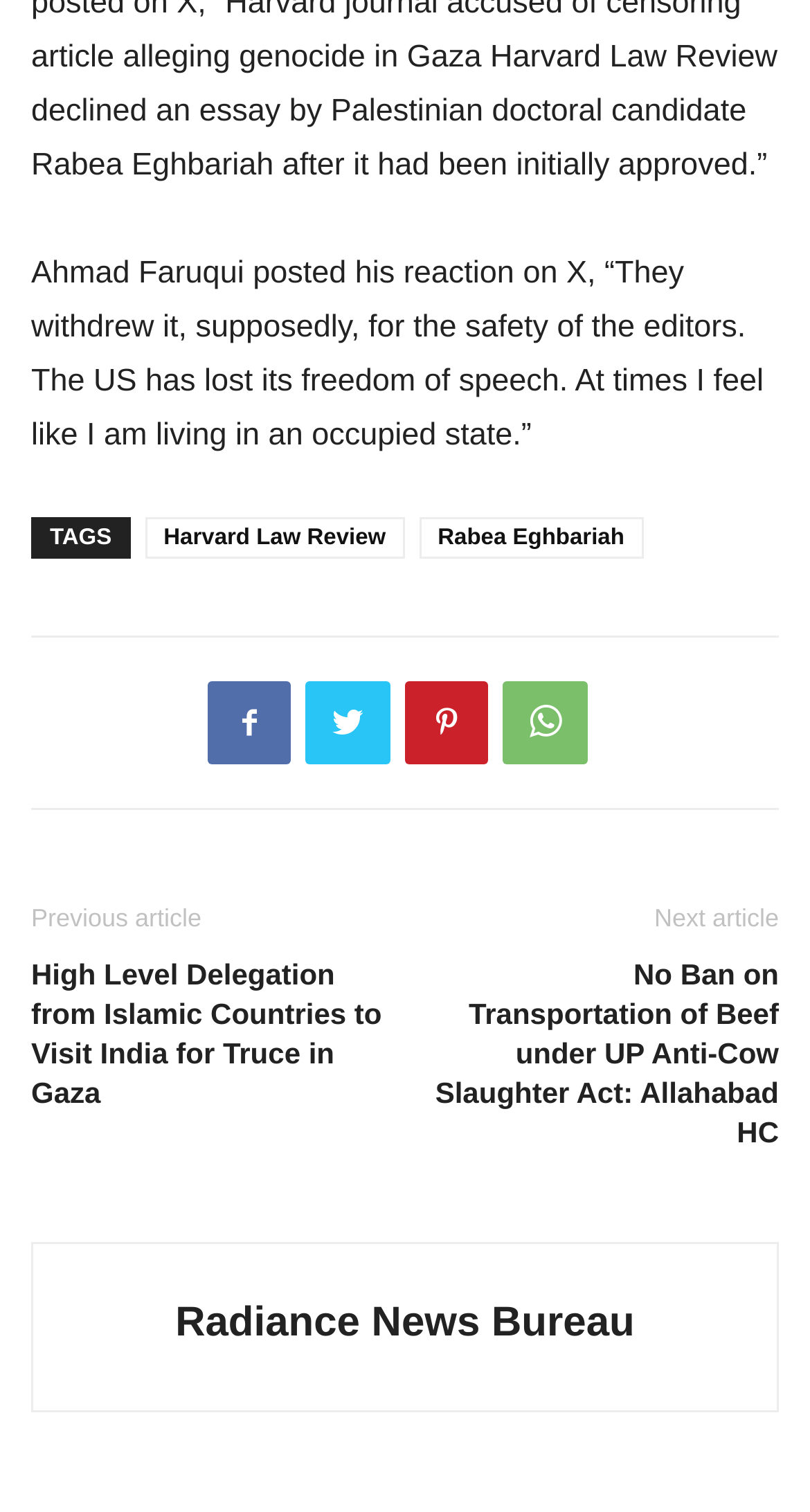Extract the bounding box coordinates of the UI element described: "Rabea Eghbariah". Provide the coordinates in the format [left, top, right, bottom] with values ranging from 0 to 1.

[0.517, 0.343, 0.794, 0.37]